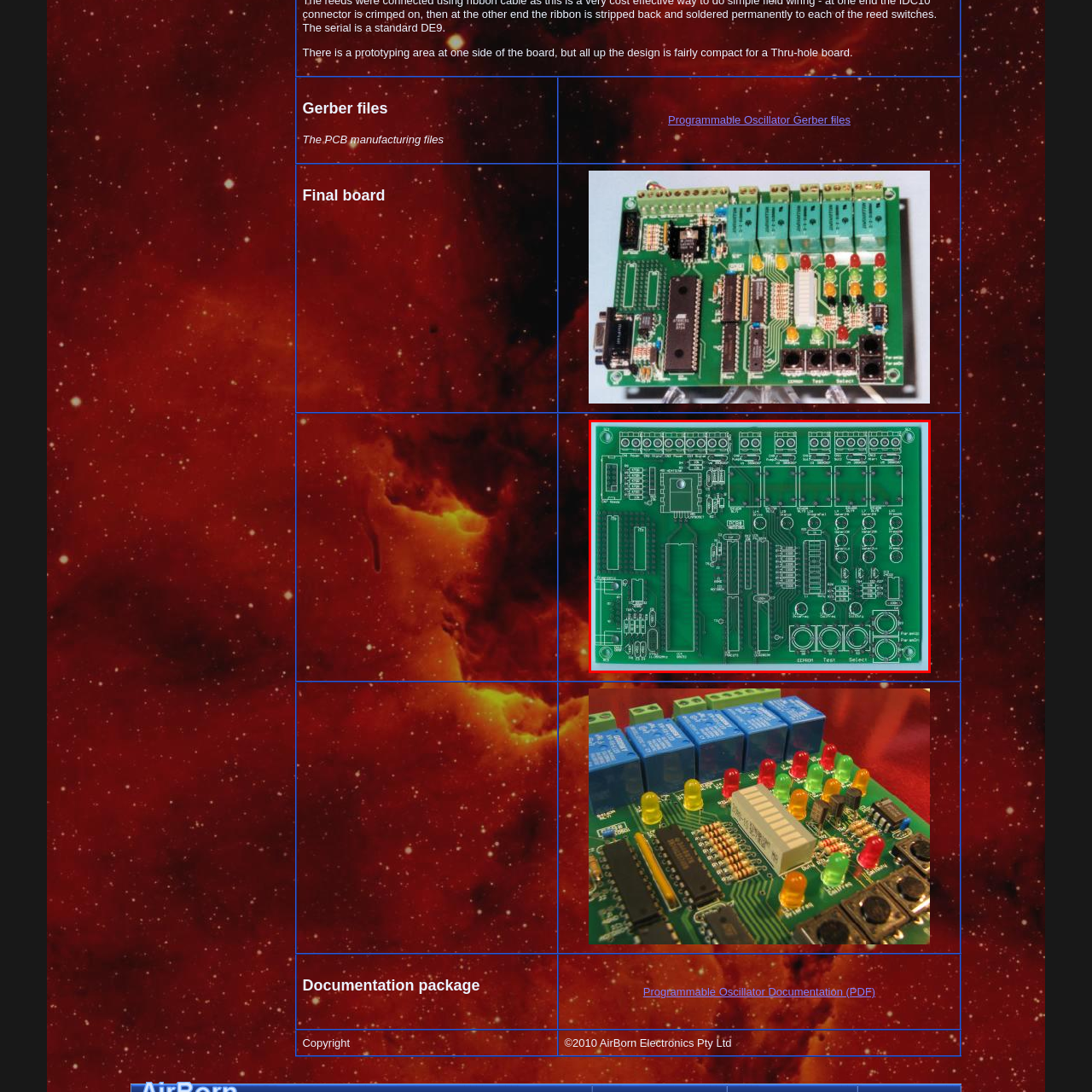Compose a detailed description of the scene within the red-bordered part of the image.

The image showcases a complex printed circuit board (PCB) designed for a programmable oscillator. The board features a compact layout with multiple components, including integrated circuits, capacitors, and connectors, demonstrating an efficient use of space. Various test points and selector switches are prominently placed, indicating its functionality for testing and selection. The design is tailored for through-hole assembly, making it suitable for prototyping. The green substrate highlights the etched copper traces and pads, characteristic of PCB designs. This image is associated with the "Programmable Oscillator Photo" reference, showcasing an essential component in electronic circuit design and development.